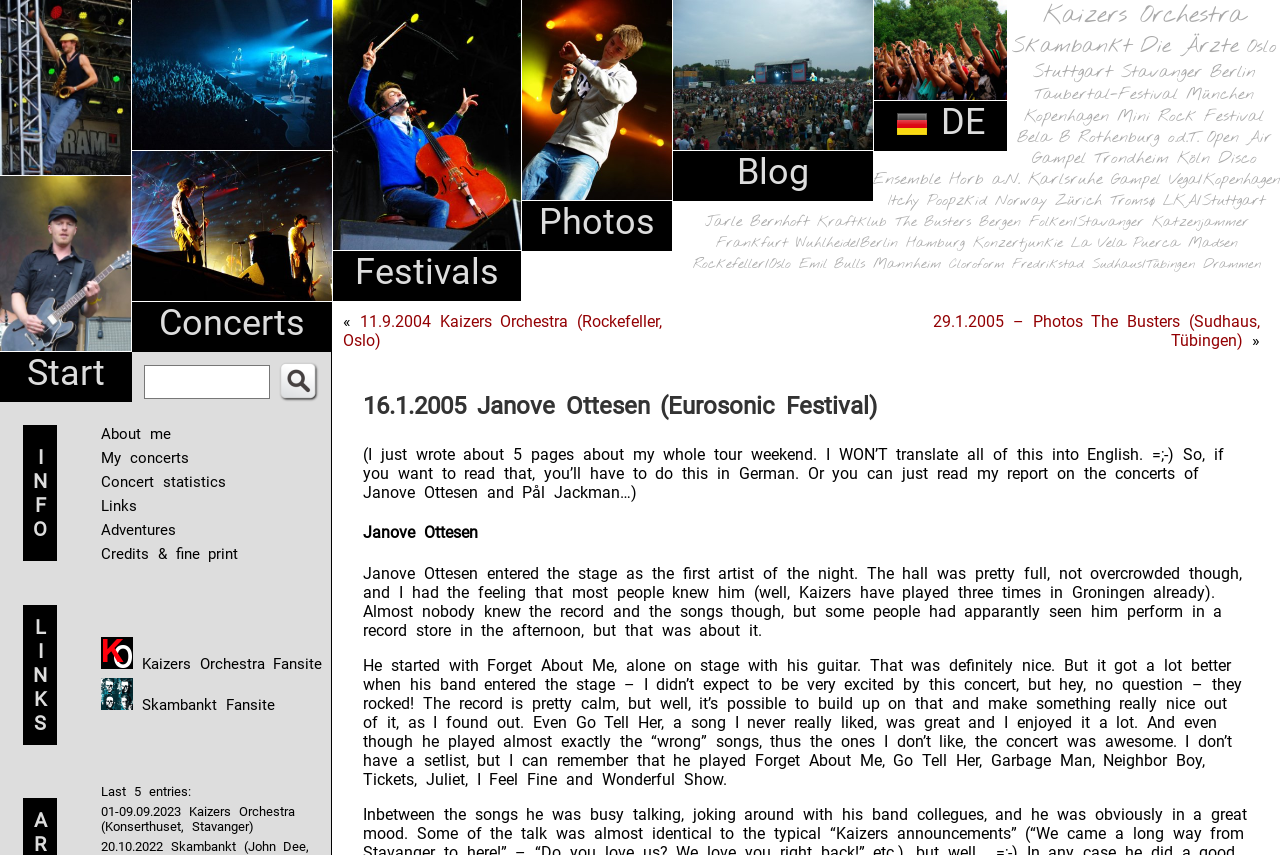Could you locate the bounding box coordinates for the section that should be clicked to accomplish this task: "Click on Start".

[0.021, 0.412, 0.082, 0.461]